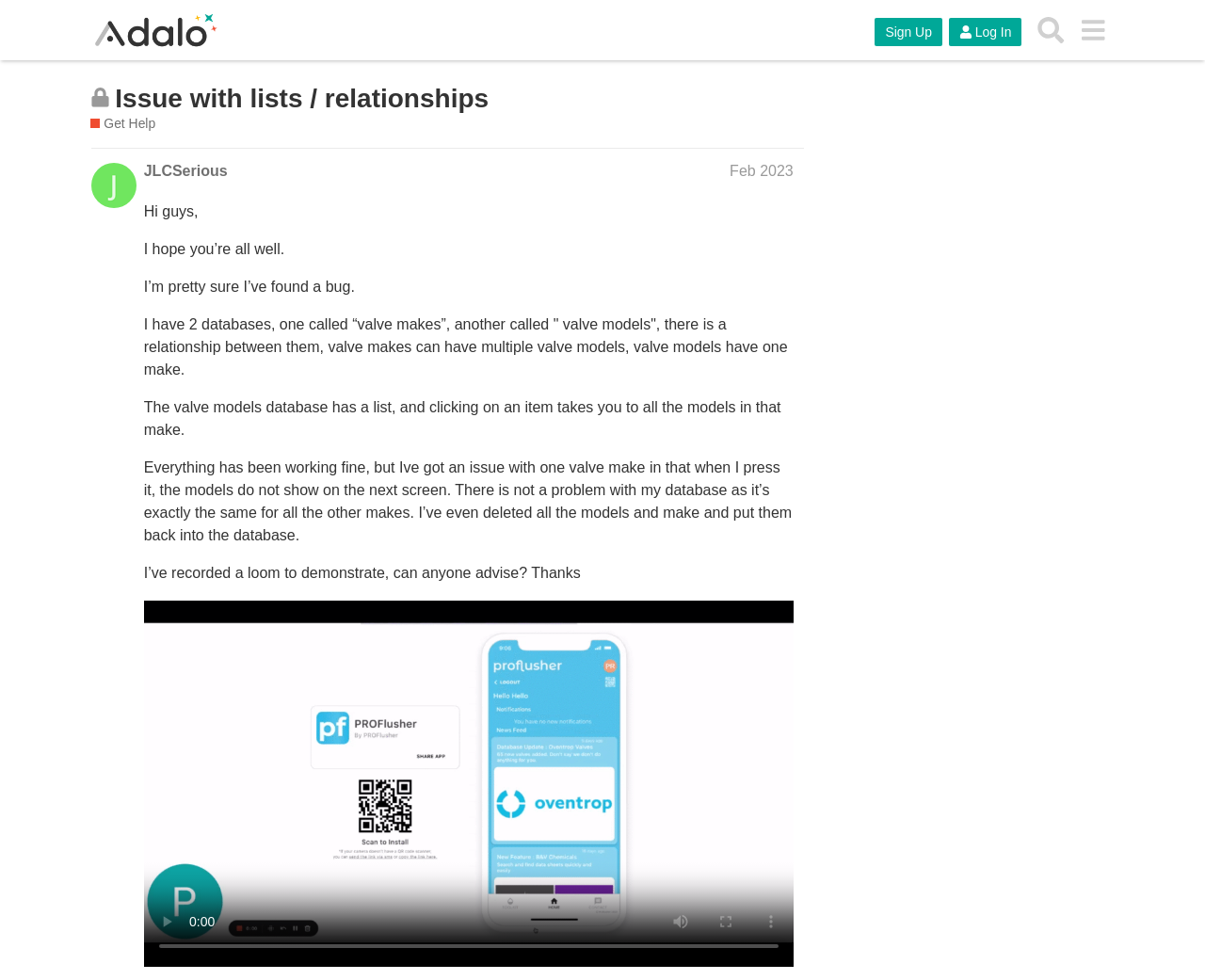Using the provided description Feb 2023, find the bounding box coordinates for the UI element. Provide the coordinates in (top-left x, top-left y, bottom-right x, bottom-right y) format, ensuring all values are between 0 and 1.

[0.765, 0.153, 0.818, 0.169]